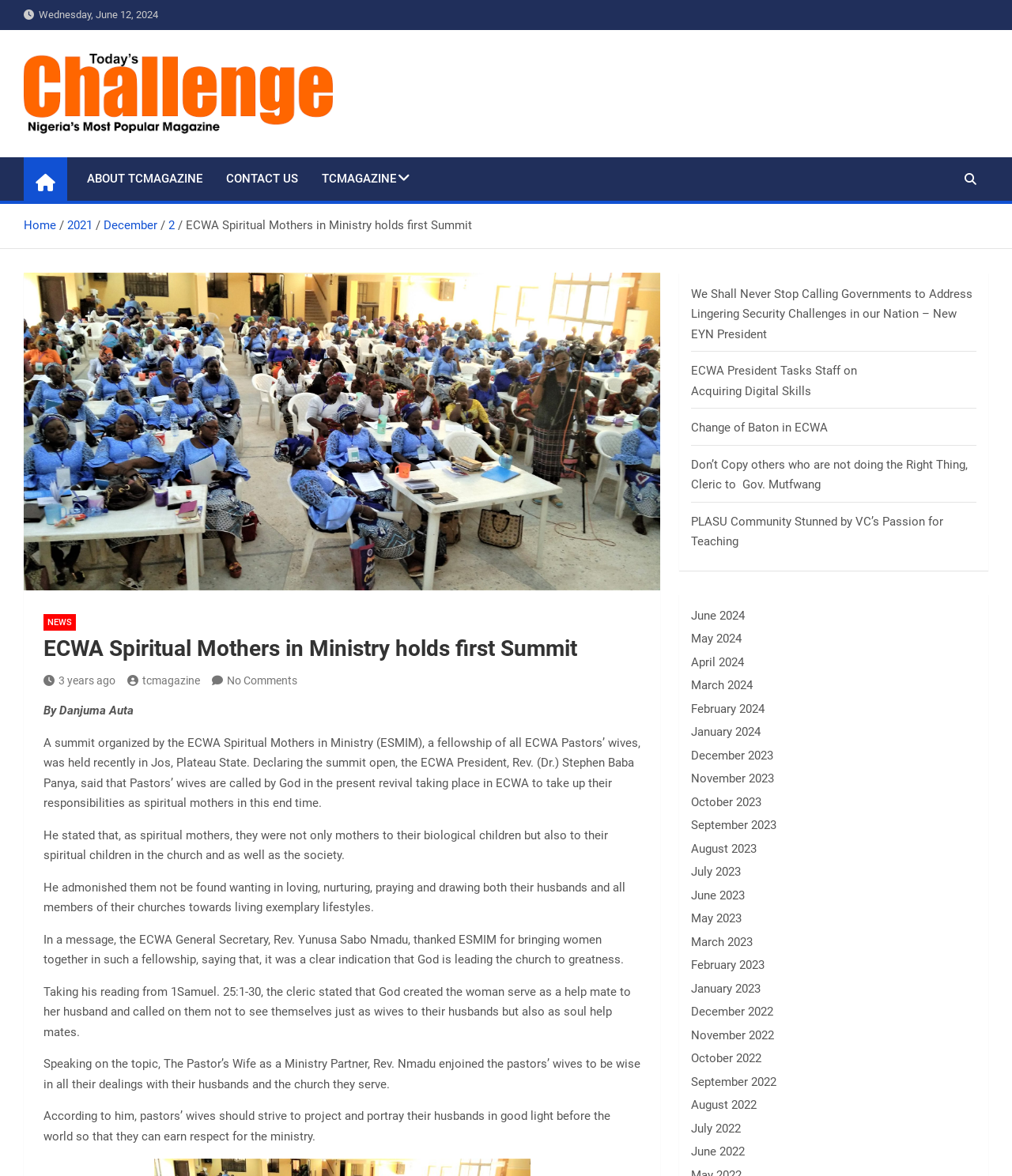Based on the element description 3 years ago, identify the bounding box of the UI element in the given webpage screenshot. The coordinates should be in the format (top-left x, top-left y, bottom-right x, bottom-right y) and must be between 0 and 1.

[0.043, 0.573, 0.114, 0.584]